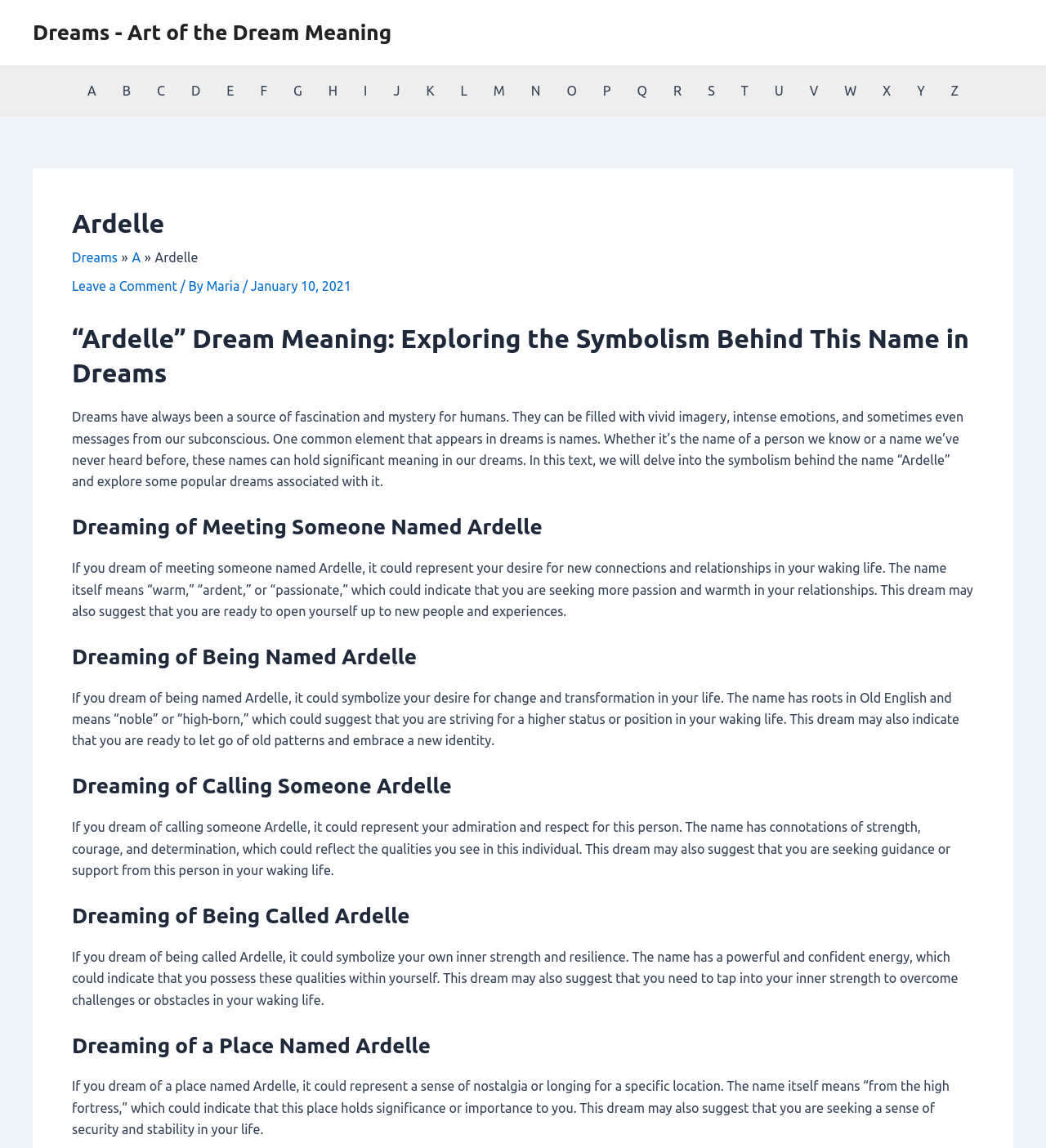What does dreaming of being named Ardelle symbolize?
Based on the image, answer the question in a detailed manner.

According to the webpage, dreaming of being named Ardelle symbolizes a desire for change and transformation in one's life, as mentioned in the section 'Dreaming of Being Named Ardelle'.